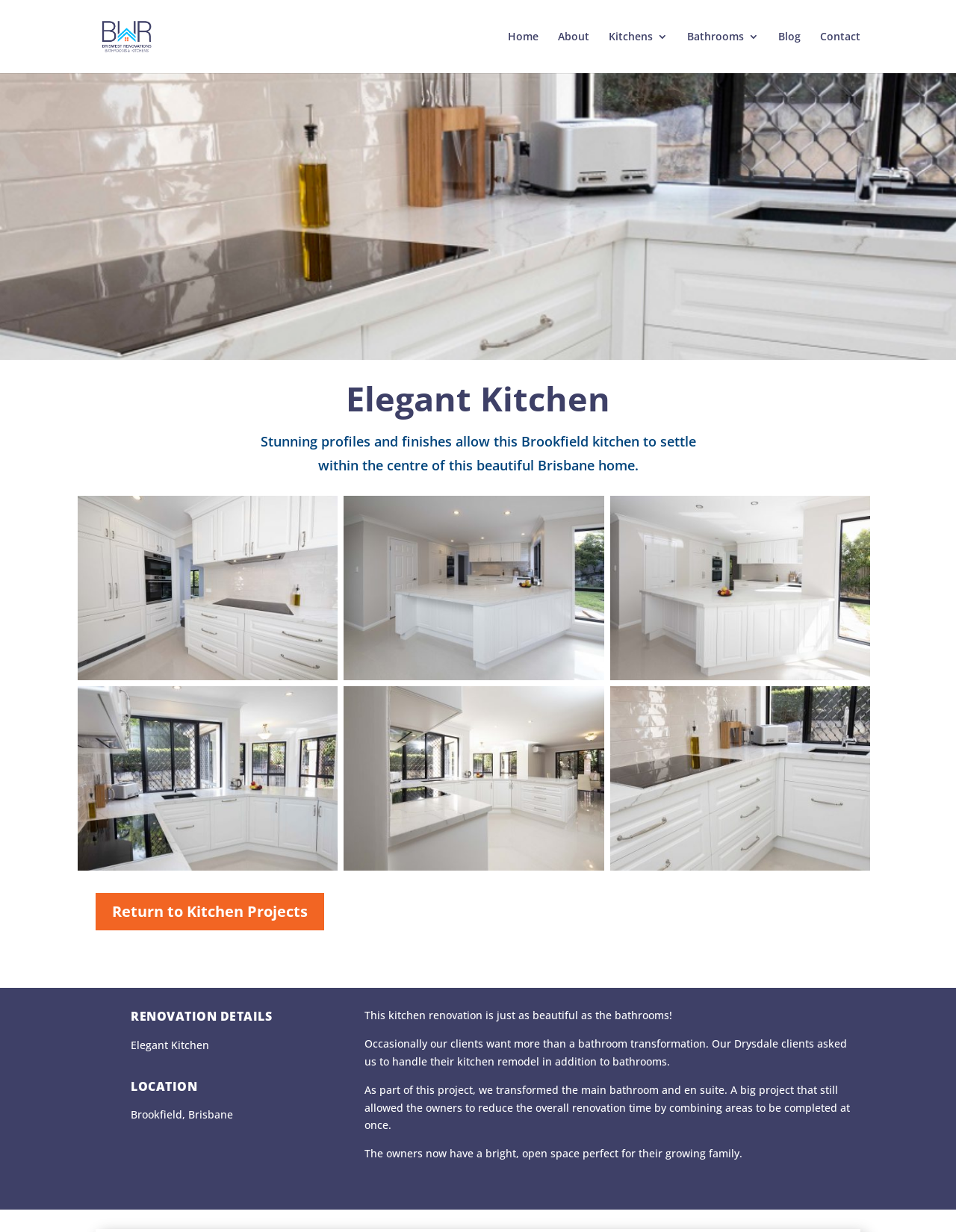What is the name of the renovation company?
Provide a fully detailed and comprehensive answer to the question.

I found the answer by looking at the top-left corner of the webpage, where there is a link with the text 'Briswest Renovations'. This suggests that the company is the one responsible for the renovation project featured on this webpage.